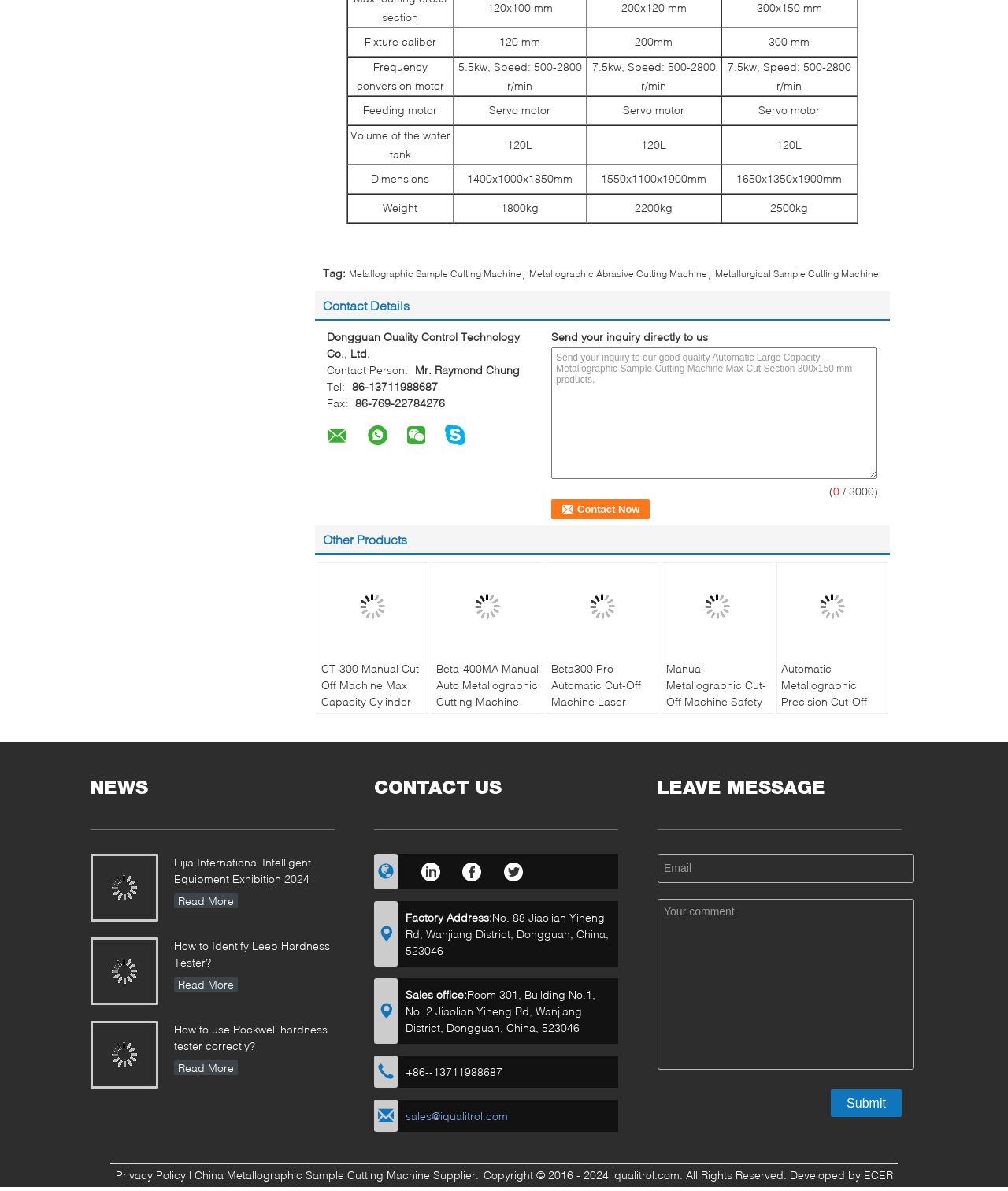Please specify the bounding box coordinates for the clickable region that will help you carry out the instruction: "Click on the 'Getting Started' link".

None